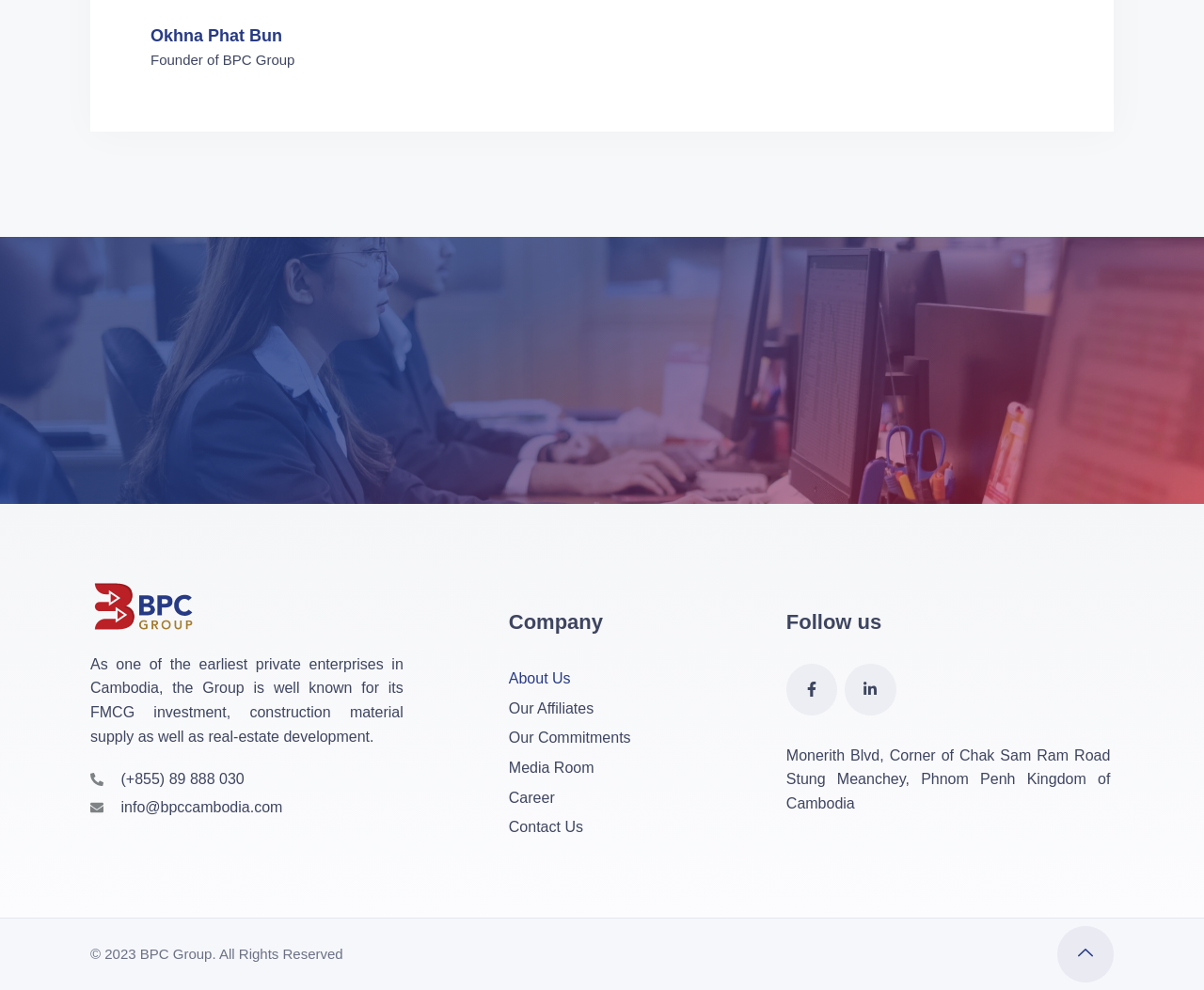What are the social media platforms that BPC Group is following?
Answer the question with a single word or phrase, referring to the image.

Facebook, Linkedin